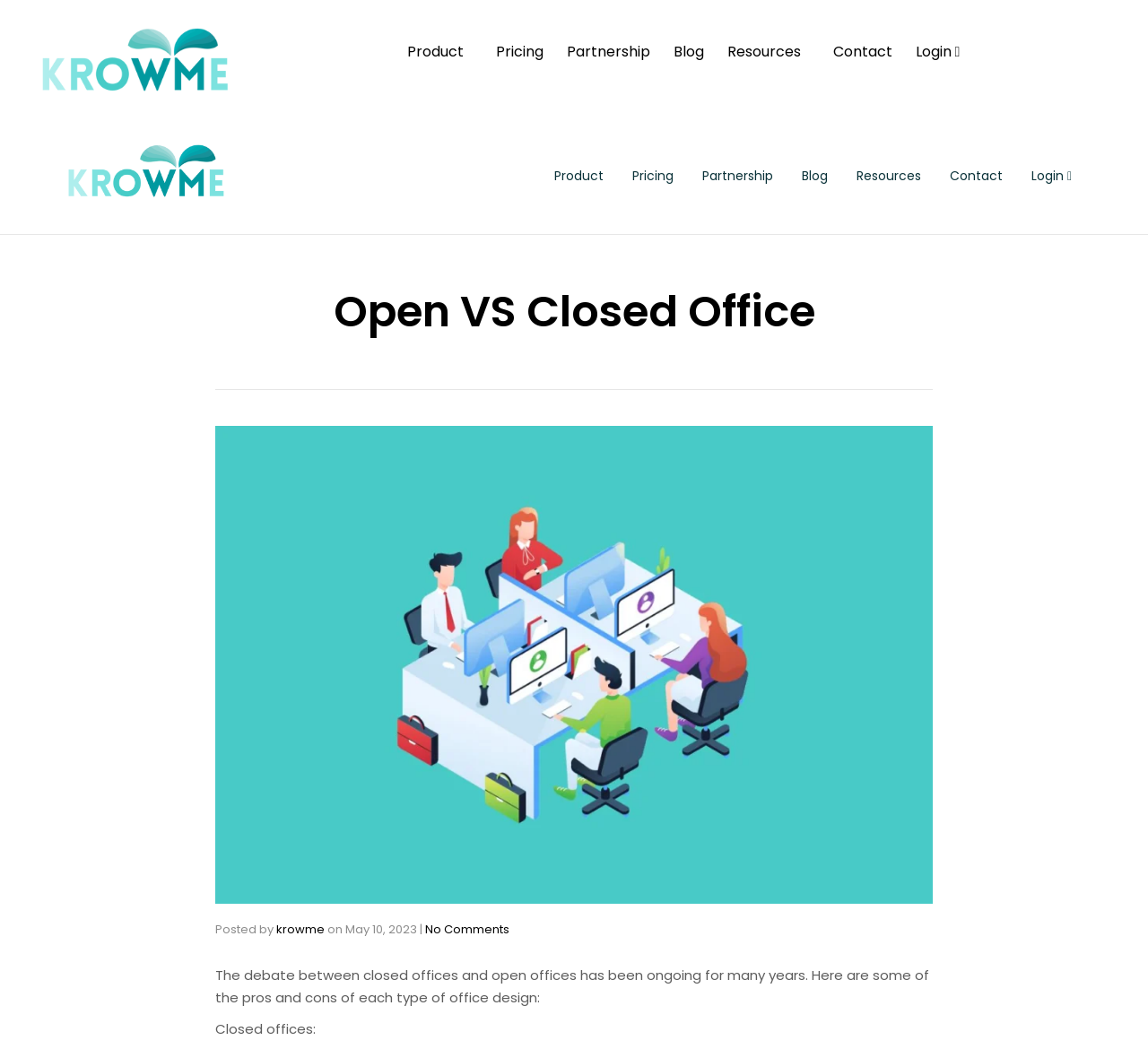Locate the bounding box coordinates of the area where you should click to accomplish the instruction: "Click on the 'Product' link".

[0.344, 0.03, 0.422, 0.069]